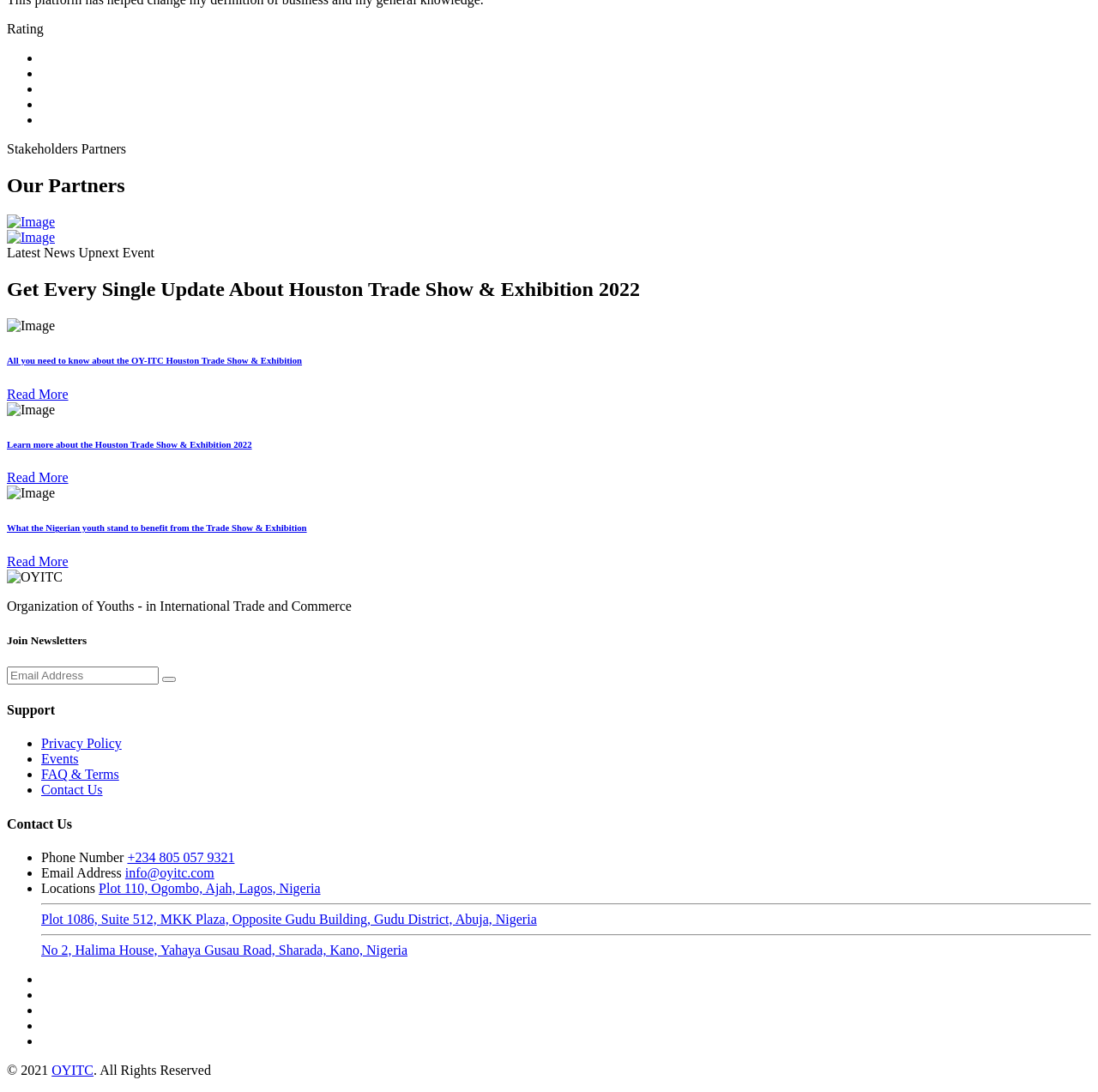What is the contact phone number?
Provide an in-depth and detailed answer to the question.

The contact phone number can be found in the 'Contact Us' section, where it says '+234 805 057 9321'.